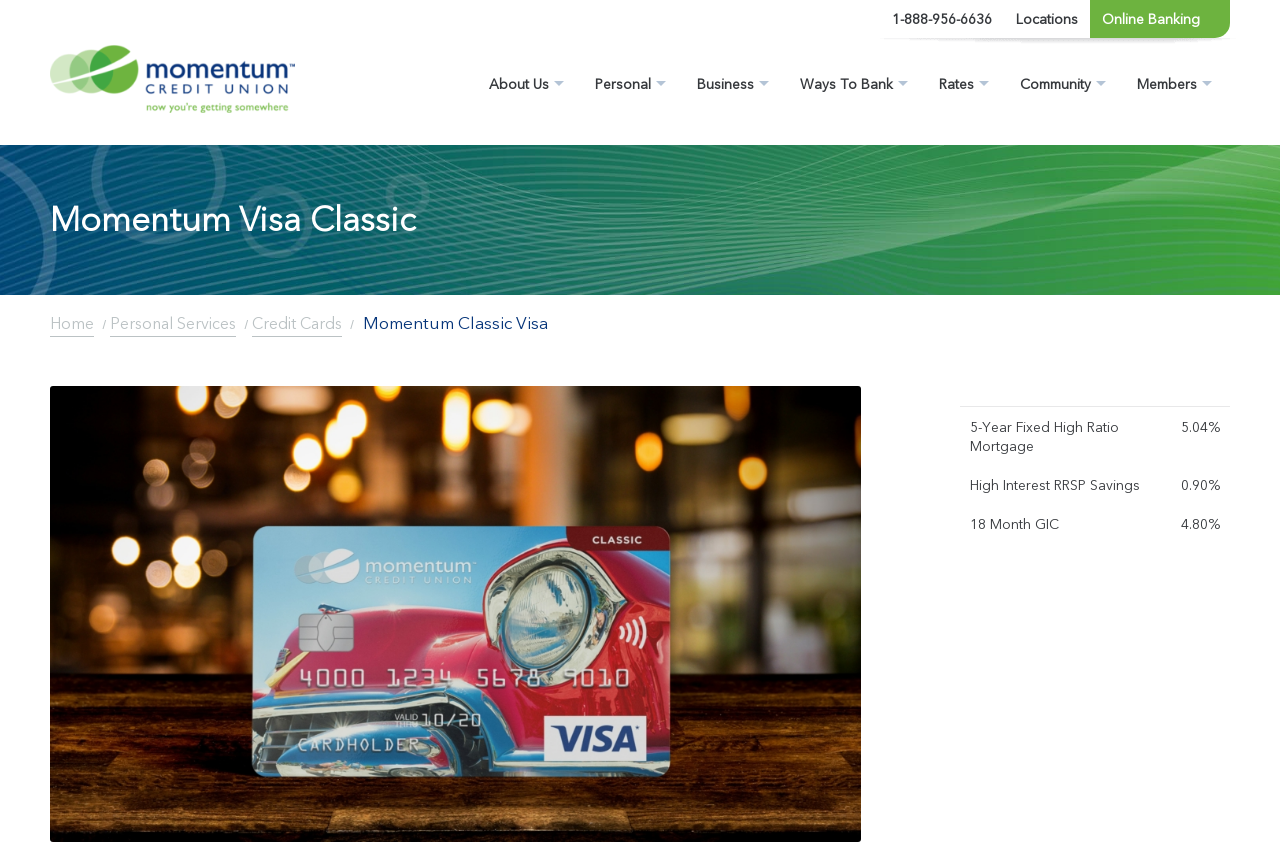Give a one-word or short phrase answer to this question: 
What is the interest rate for the 18 Month GIC?

4.80%